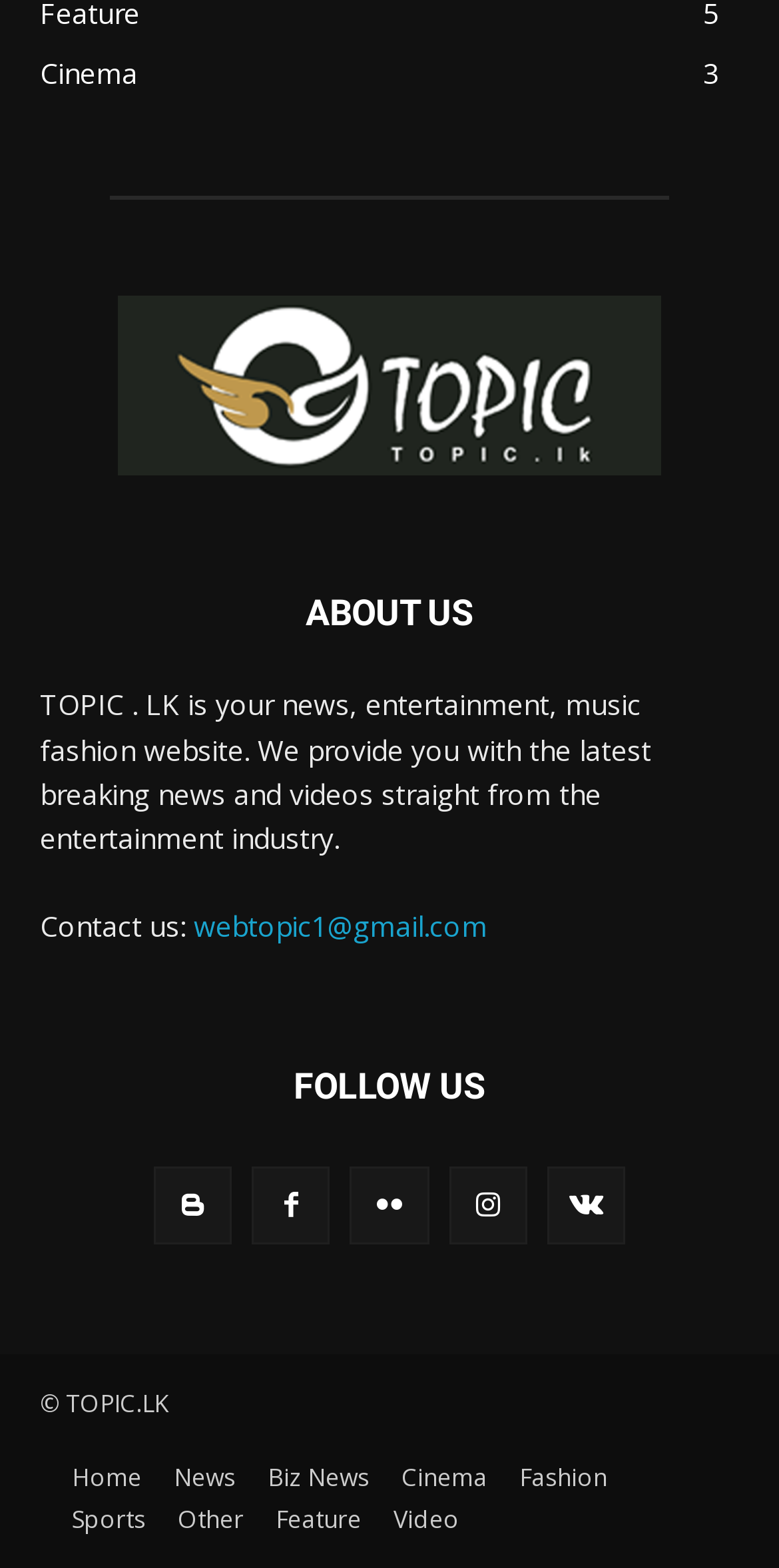For the element described, predict the bounding box coordinates as (top-left x, top-left y, bottom-right x, bottom-right y). All values should be between 0 and 1. Element description: Biz News

[0.344, 0.932, 0.474, 0.953]